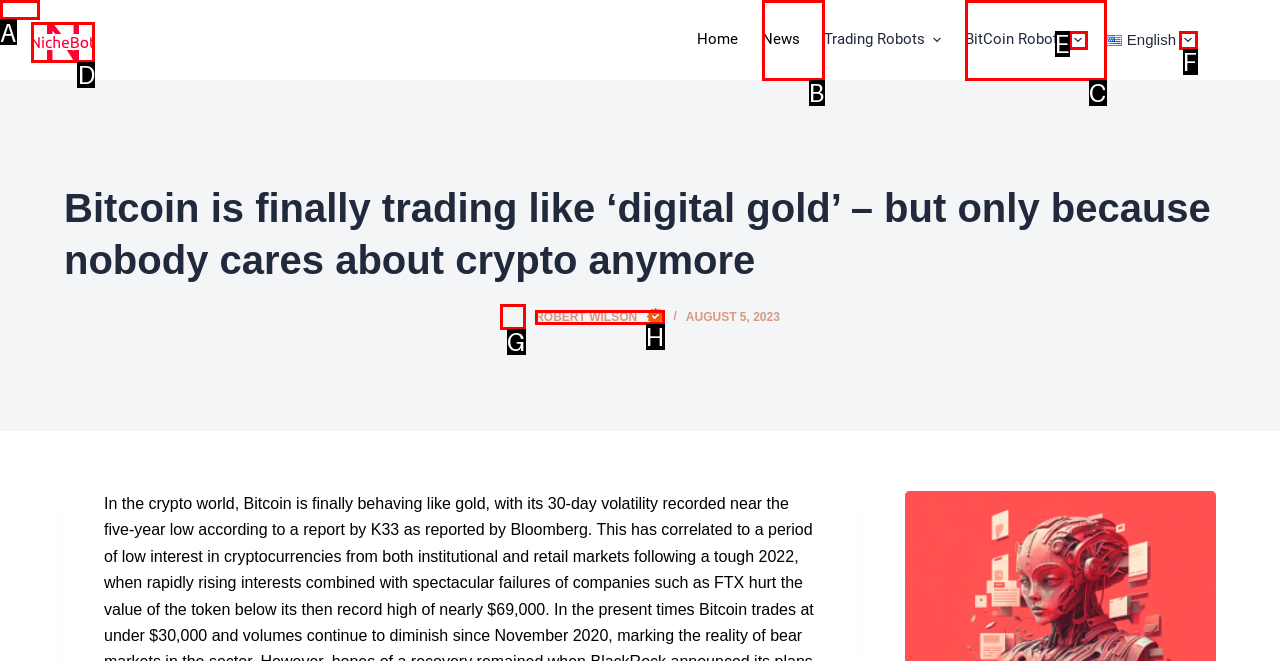To complete the task: Click on 'Skip to content', which option should I click? Answer with the appropriate letter from the provided choices.

A